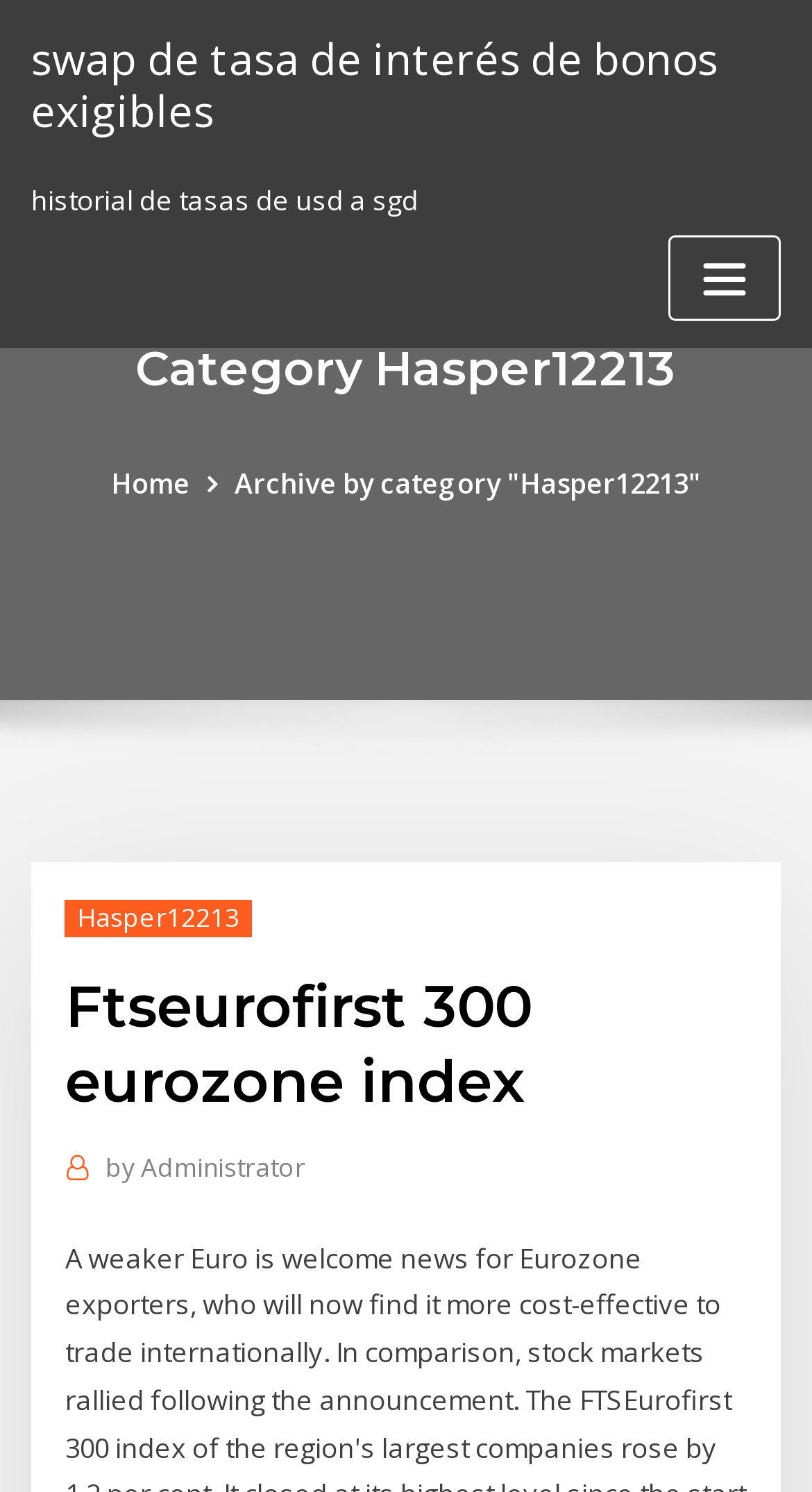Extract the bounding box coordinates of the UI element described: "Hasper12213". Provide the coordinates in the format [left, top, right, bottom] with values ranging from 0 to 1.

[0.08, 0.603, 0.309, 0.629]